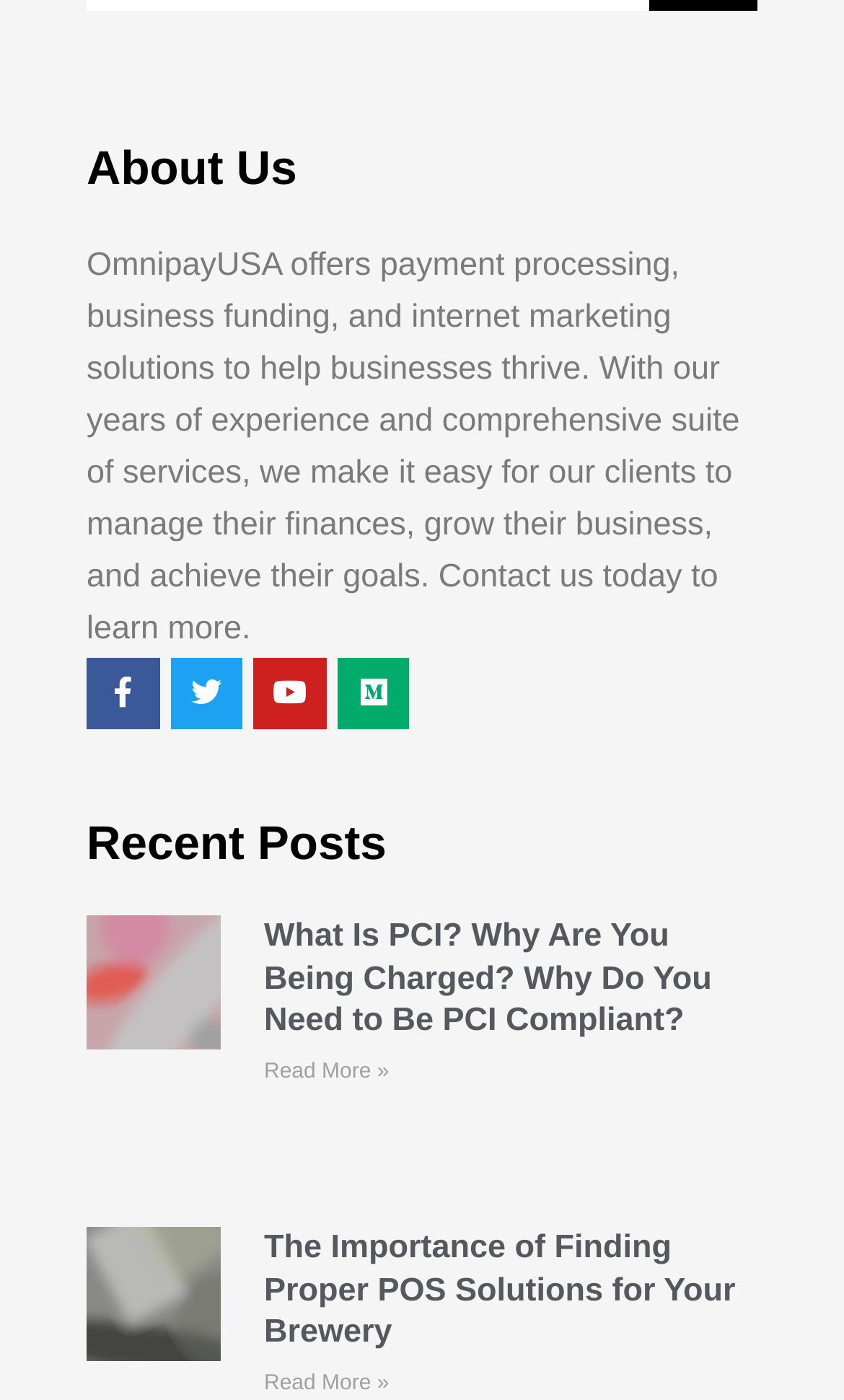Identify the bounding box coordinates of the area that should be clicked in order to complete the given instruction: "Read more about What Is PCI? Why Are You Being Charged? Why Do You Need to Be PCI Compliant?". The bounding box coordinates should be four float numbers between 0 and 1, i.e., [left, top, right, bottom].

[0.313, 0.757, 0.461, 0.774]